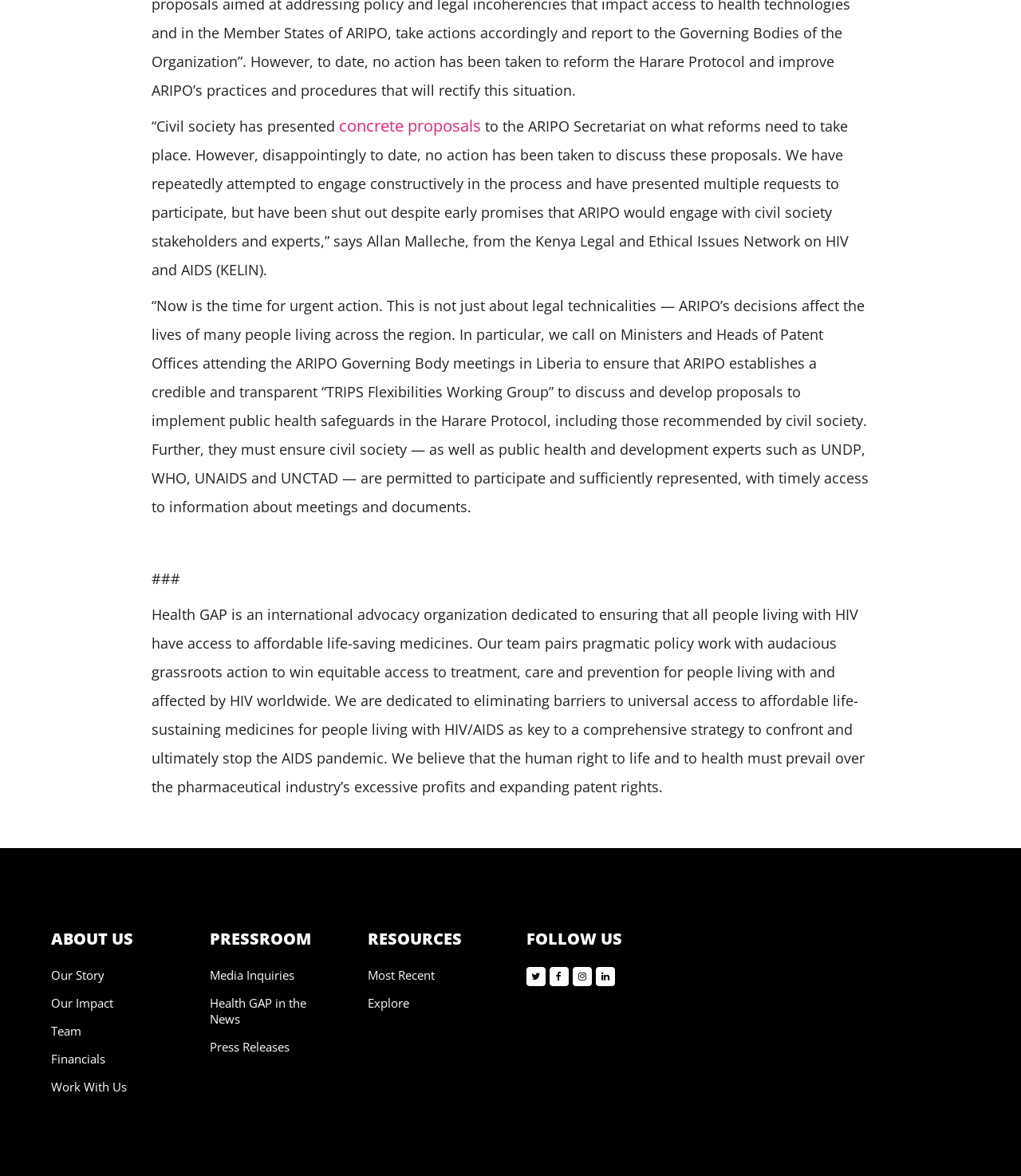What is the name of the organization?
Please provide a single word or phrase as your answer based on the image.

Health GAP